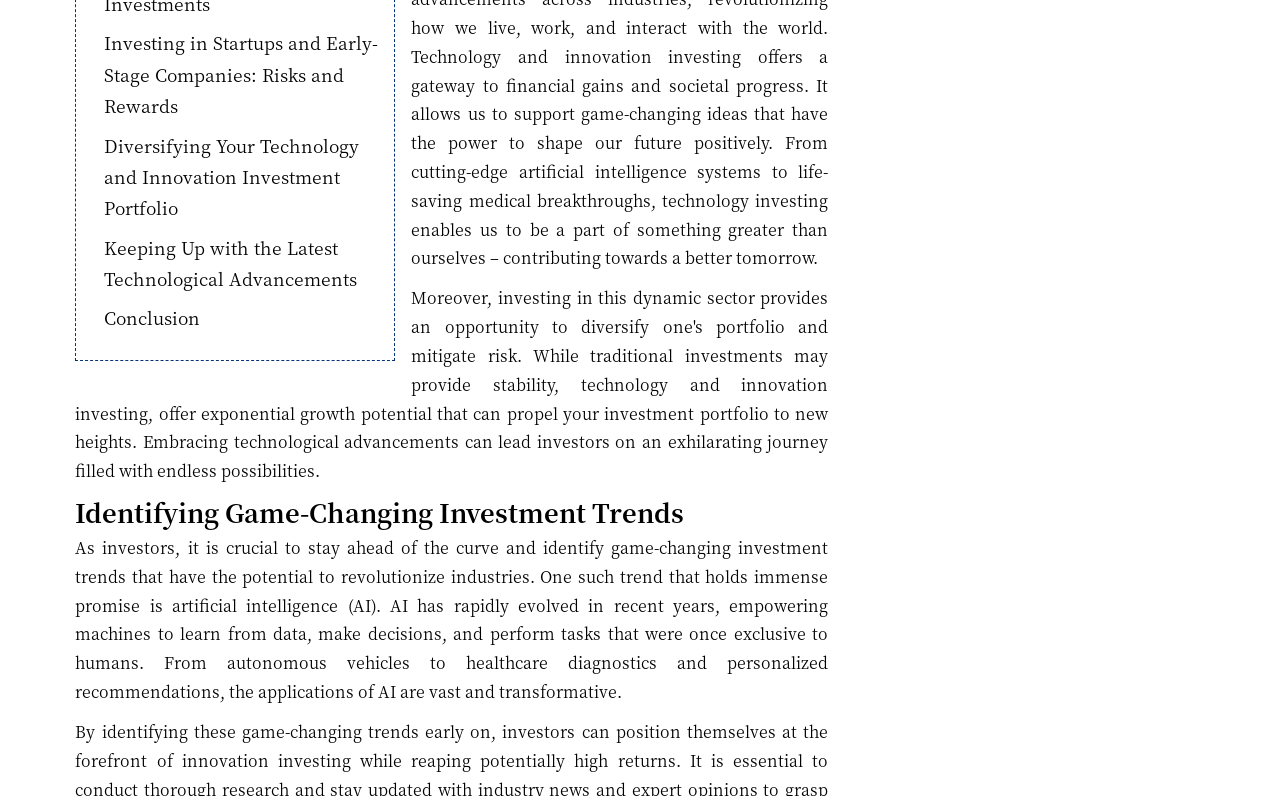Given the element description Introduction, specify the bounding box coordinates of the corresponding UI element in the format (top-left x, top-left y, bottom-right x, bottom-right y). All values must be between 0 and 1.

[0.102, 0.113, 0.372, 0.162]